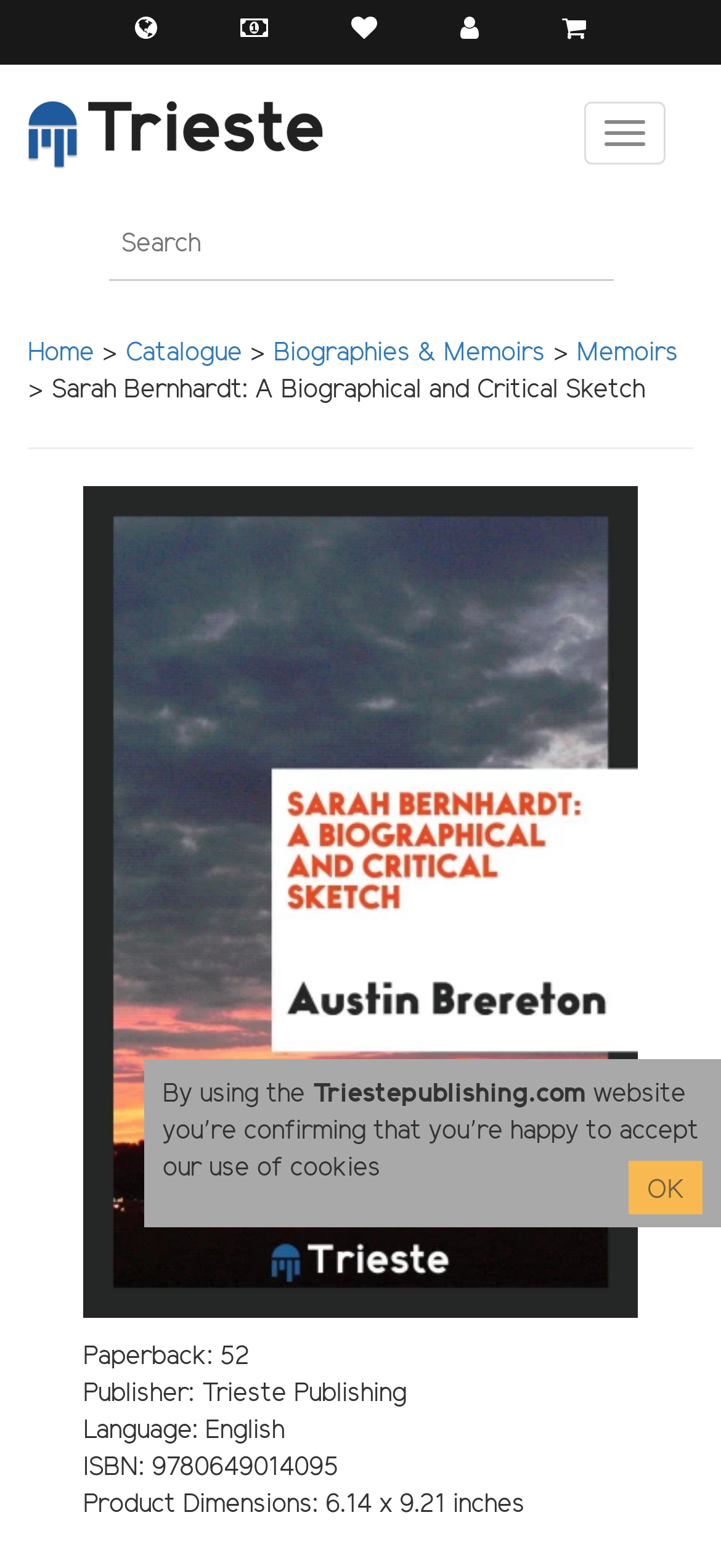What is the product dimension of the book?
Refer to the image and provide a one-word or short phrase answer.

6.14 x 9.21 inches